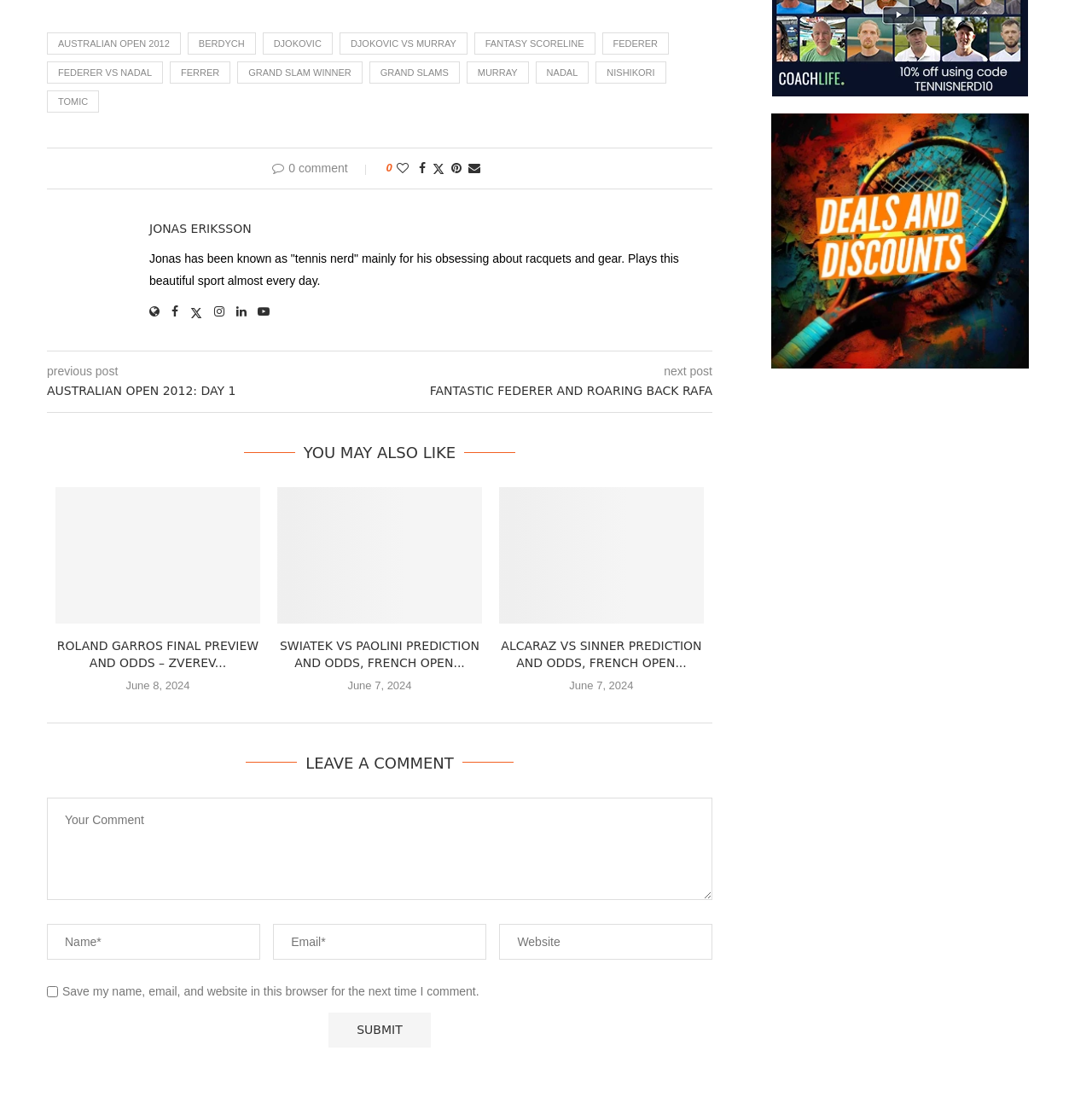Provide your answer in a single word or phrase: 
What is the name of the tennis tournament mentioned in the 'YOU MAY ALSO LIKE' section?

Roland Garros